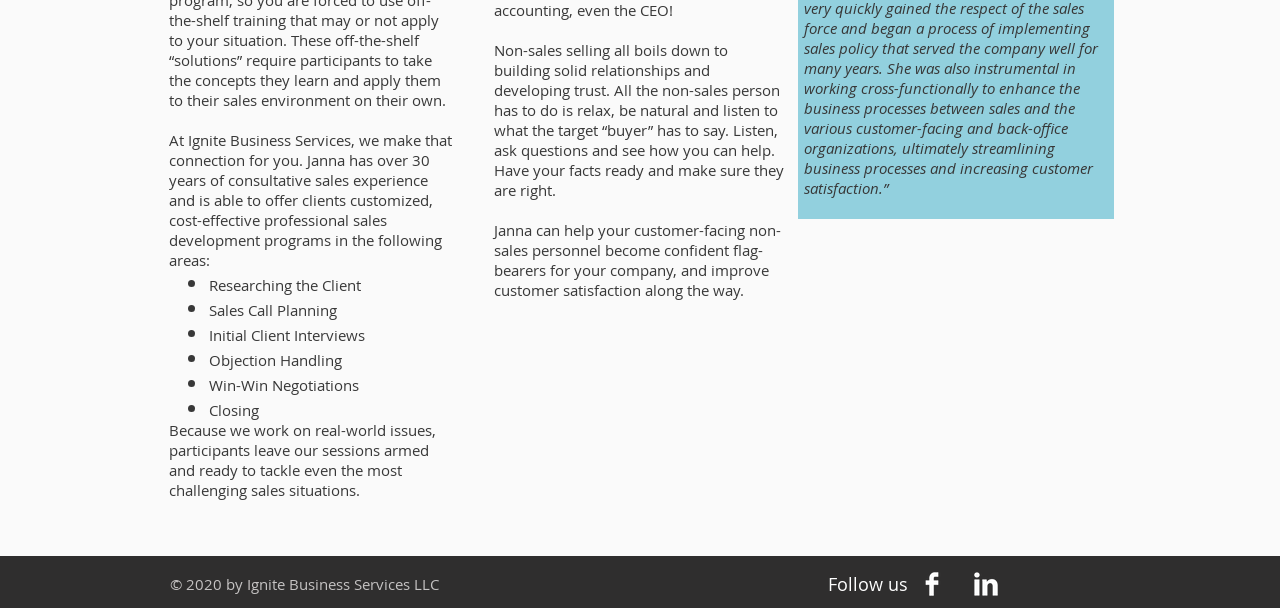Please provide a one-word or phrase answer to the question: 
What is the role of Janna in Ignite Business Services?

Consultative sales expert